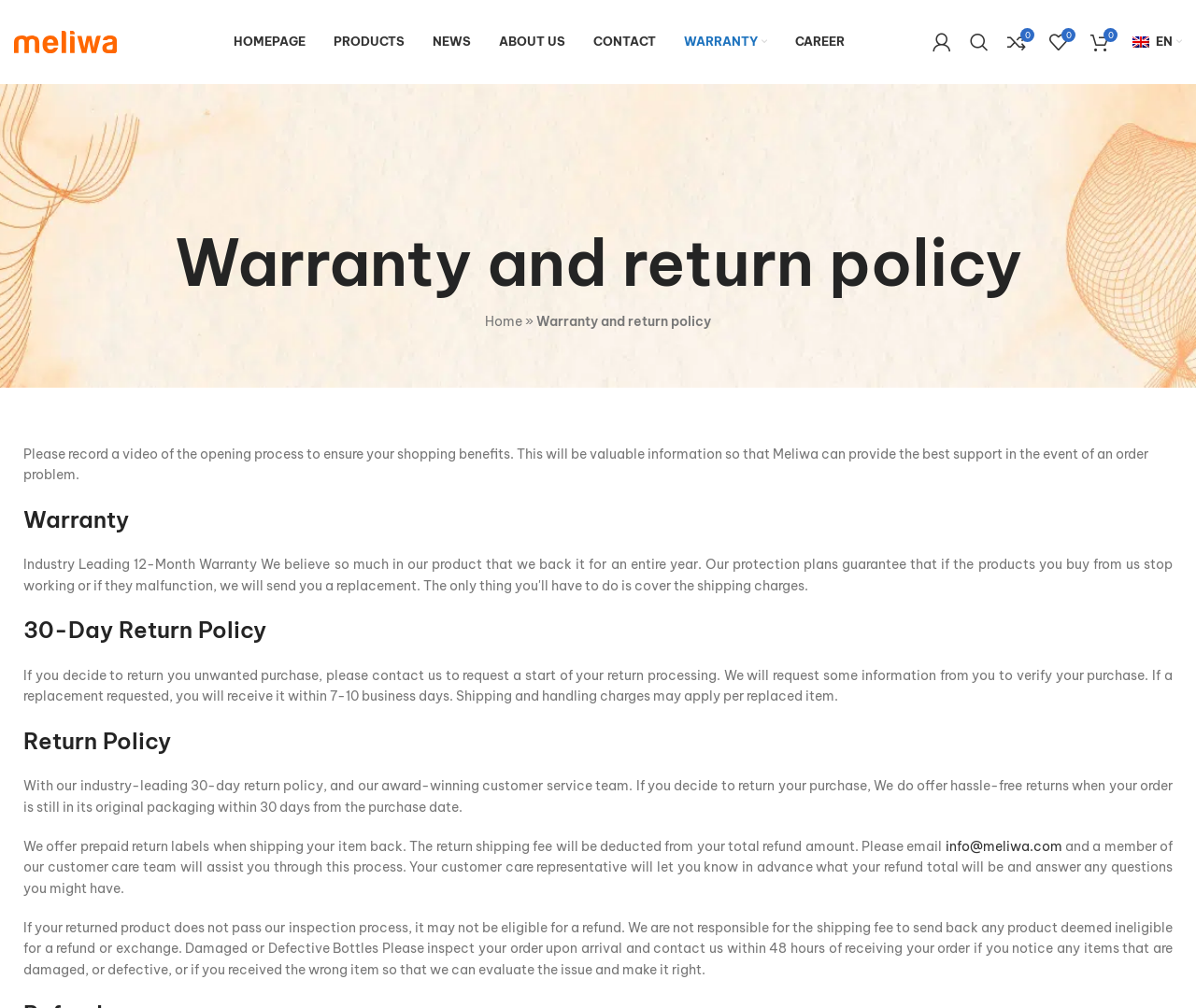Identify the bounding box coordinates of the area you need to click to perform the following instruction: "Contact Meliwa".

[0.496, 0.023, 0.548, 0.06]